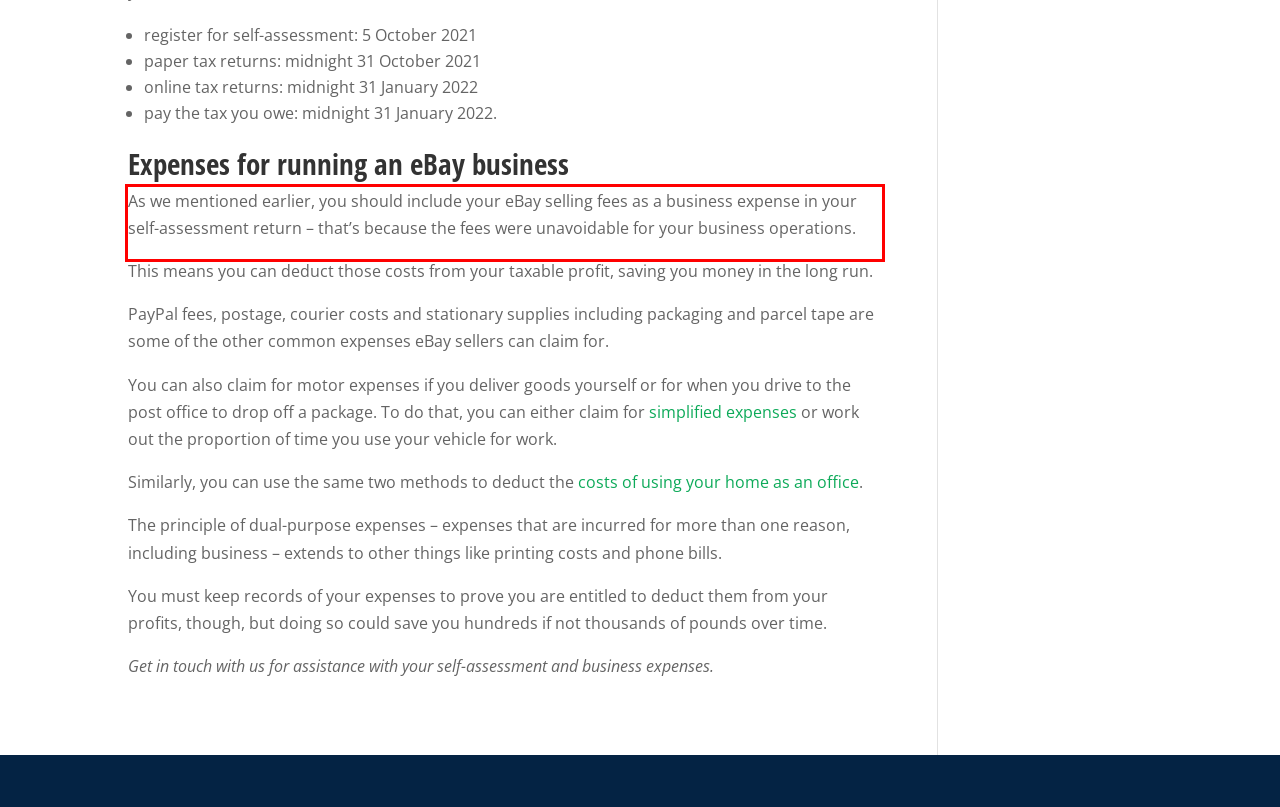You have a screenshot of a webpage with a UI element highlighted by a red bounding box. Use OCR to obtain the text within this highlighted area.

As we mentioned earlier, you should include your eBay selling fees as a business expense in your self-assessment return – that’s because the fees were unavoidable for your business operations.